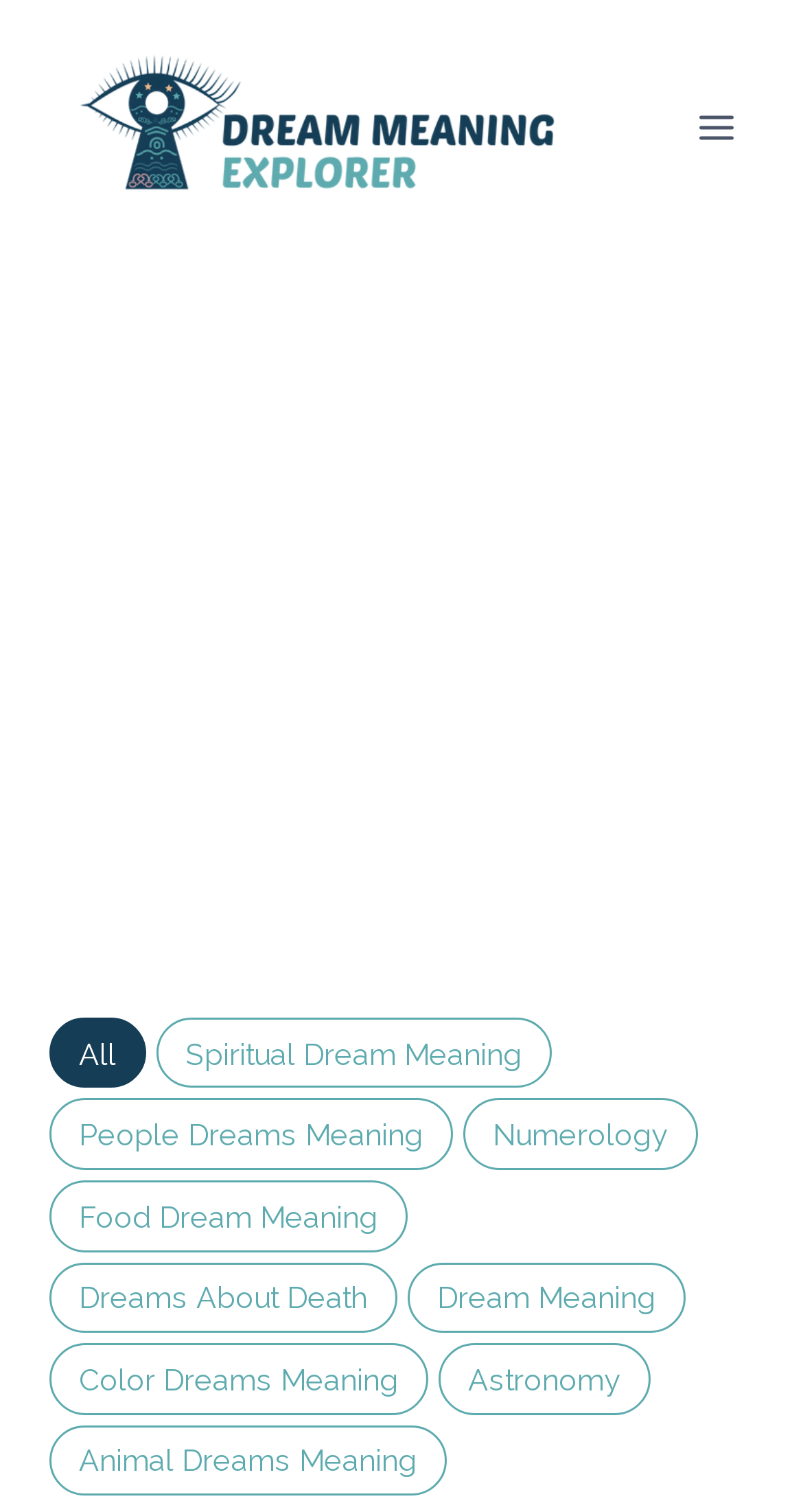Please determine the bounding box coordinates of the area that needs to be clicked to complete this task: 'View Spiritual Dream Meaning'. The coordinates must be four float numbers between 0 and 1, formatted as [left, top, right, bottom].

[0.194, 0.673, 0.686, 0.72]